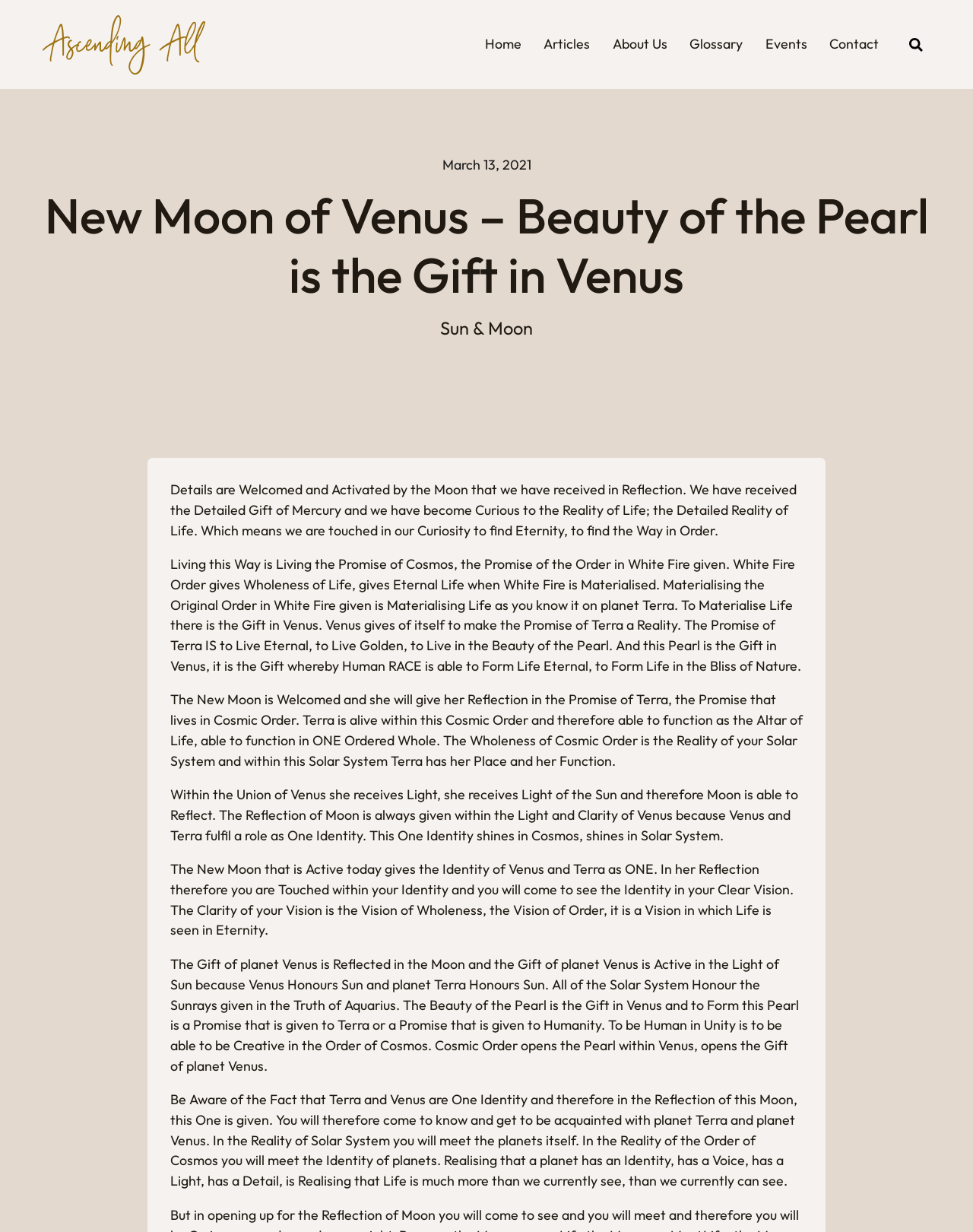How many navigation links are there?
Refer to the image and provide a detailed answer to the question.

I counted the number of links in the navigation menu, which are 'Home', 'Articles', 'About Us', 'Glossary', 'Events', and 'Contact'.